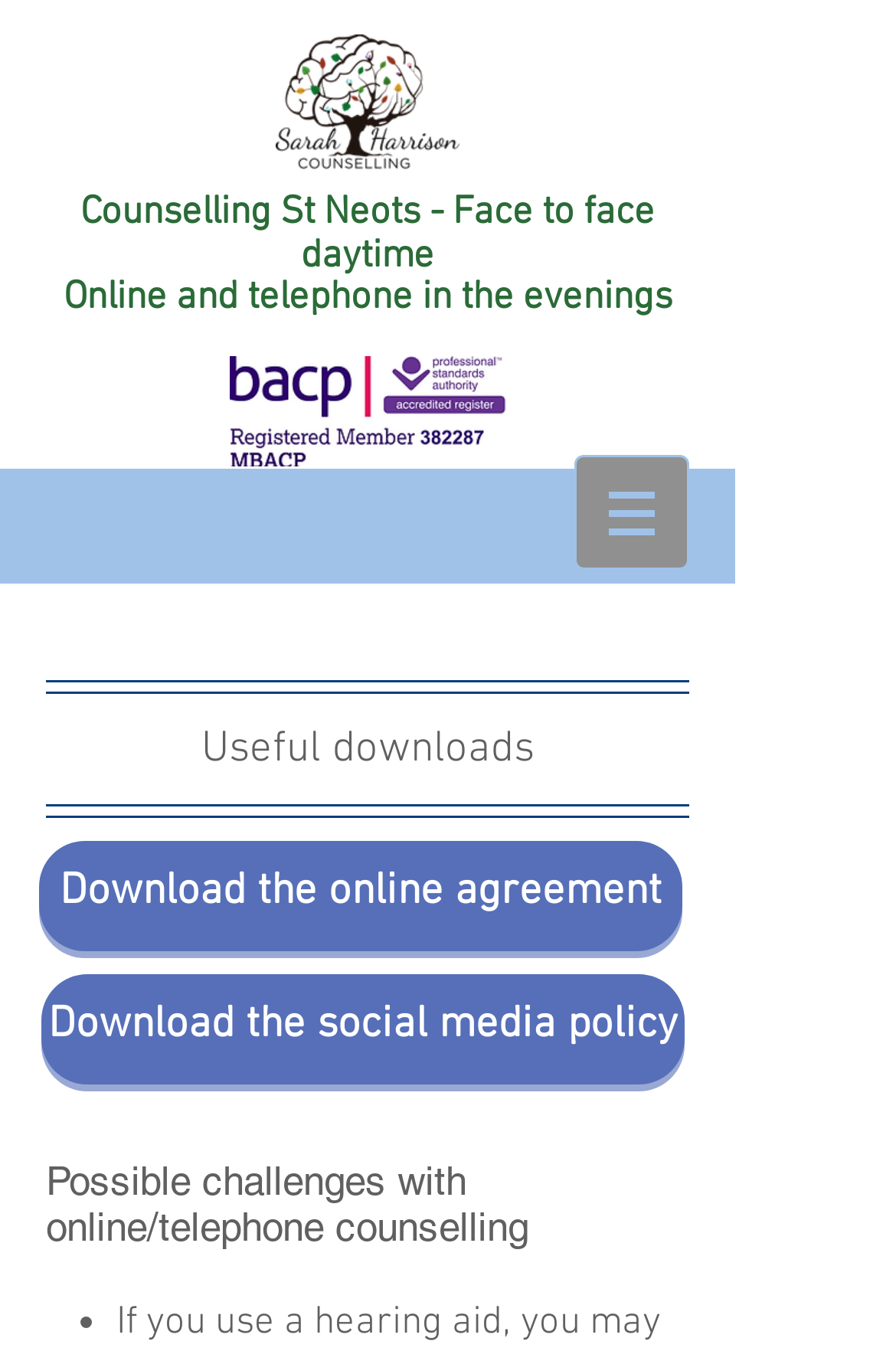Please reply to the following question using a single word or phrase: 
What is the type of counselling services offered?

Face to face, online, and telephone